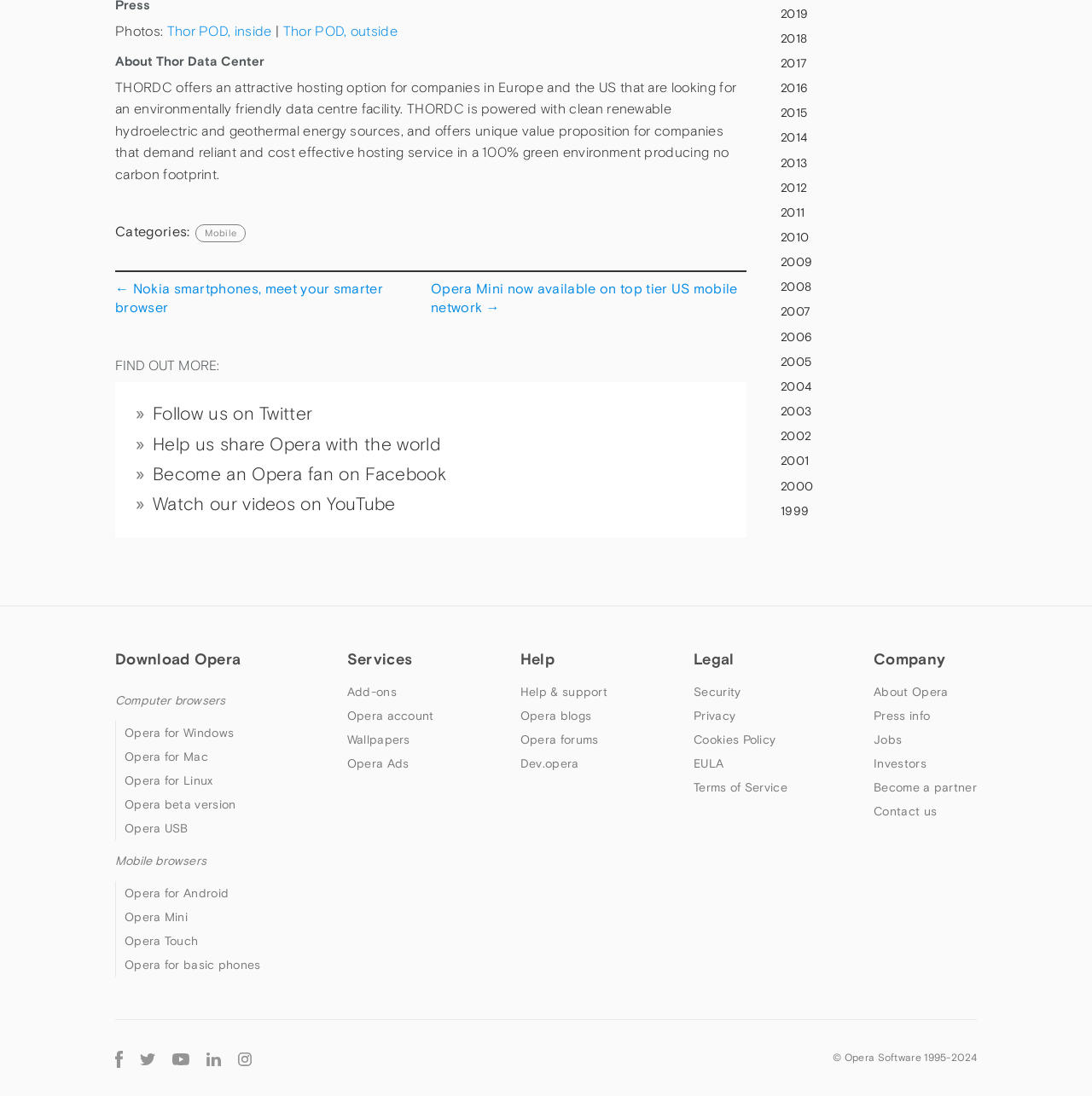Provide the bounding box coordinates of the UI element that matches the description: "2012".

[0.707, 0.162, 0.895, 0.181]